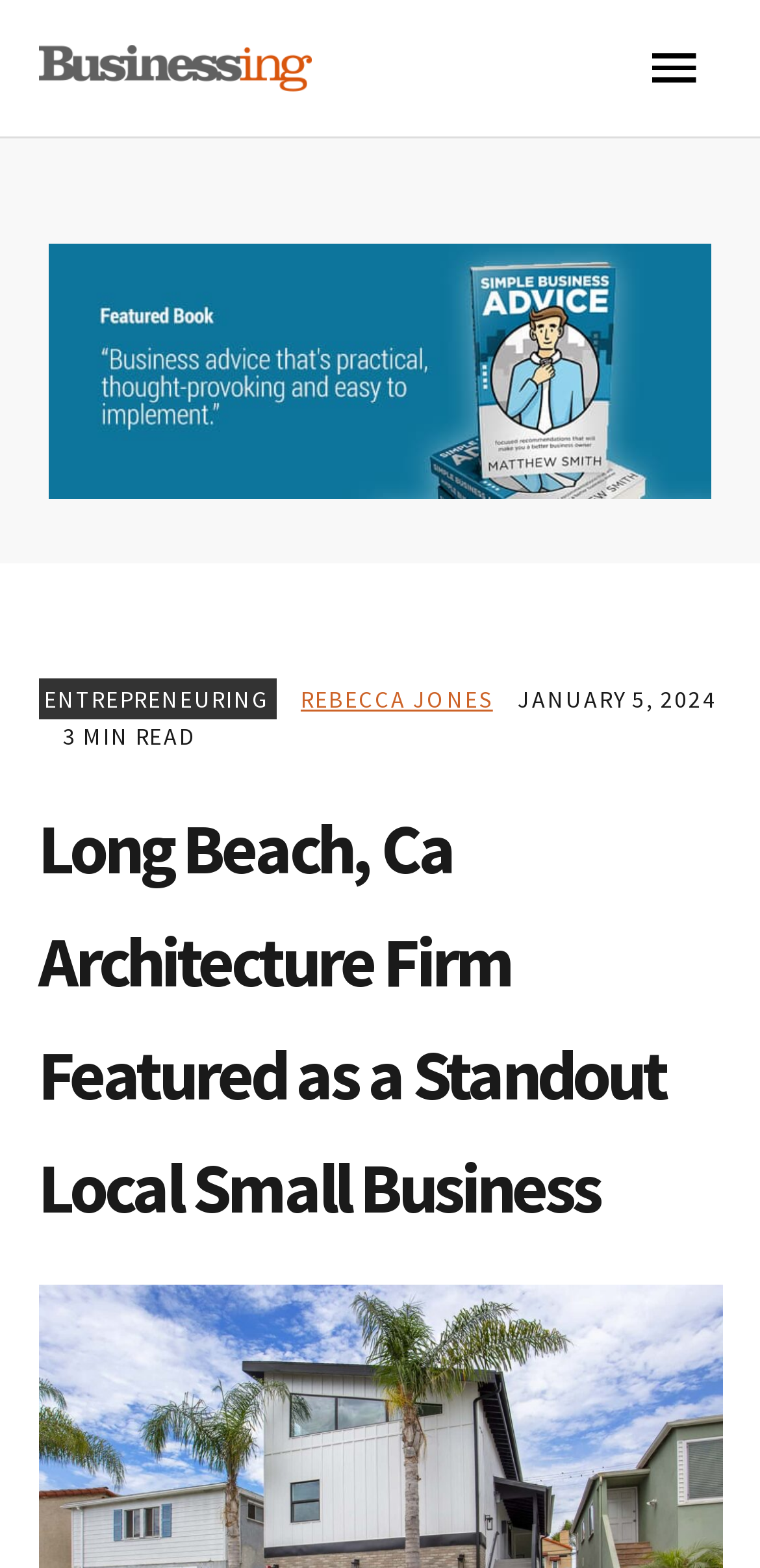Utilize the details in the image to give a detailed response to the question: Who is the author of the article?

I found the author's name by looking at the link 'REBECCA JONES' which is likely to be the author's name.